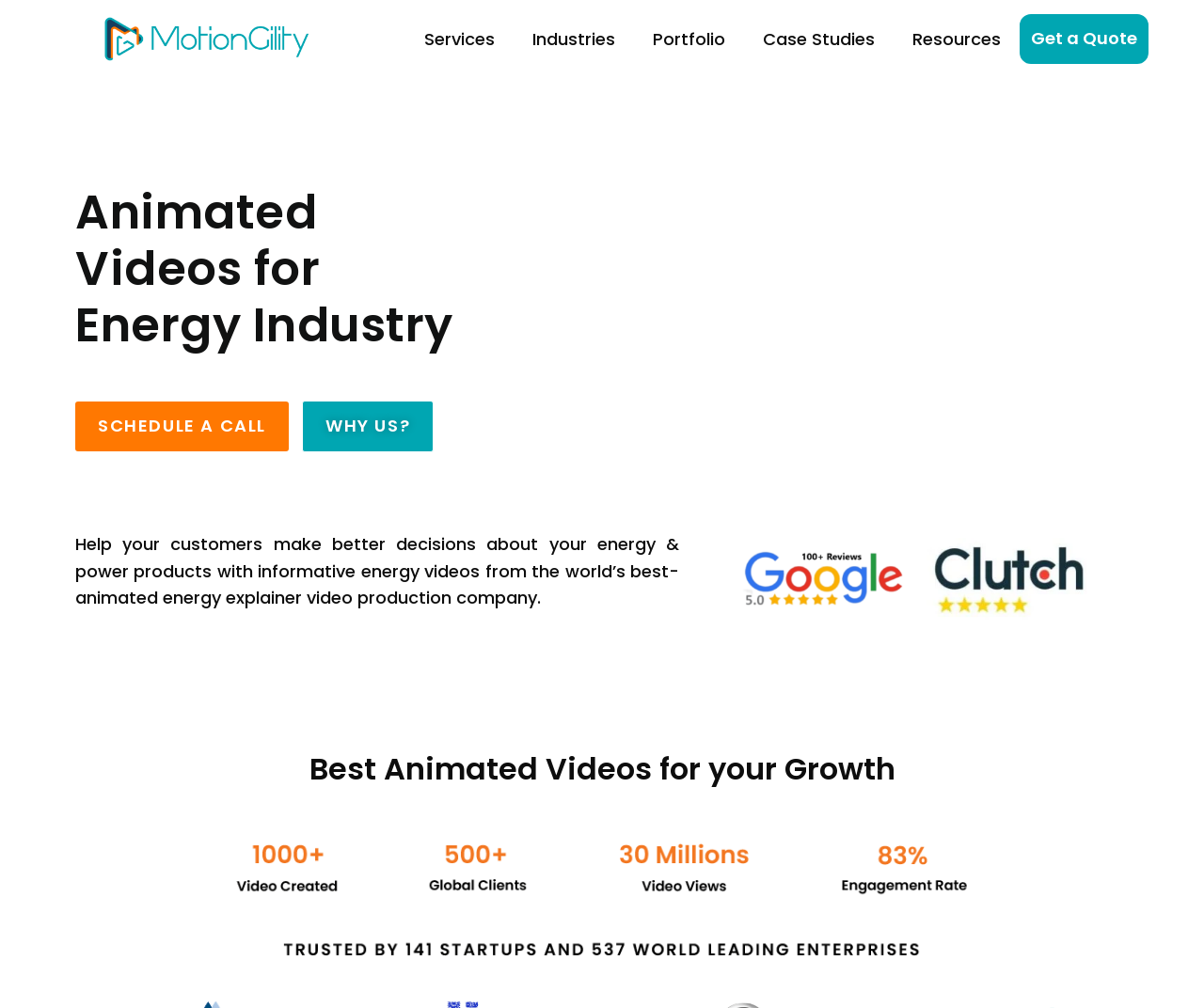Determine the bounding box for the UI element as described: "Get a Quote". The coordinates should be represented as four float numbers between 0 and 1, formatted as [left, top, right, bottom].

[0.846, 0.014, 0.954, 0.063]